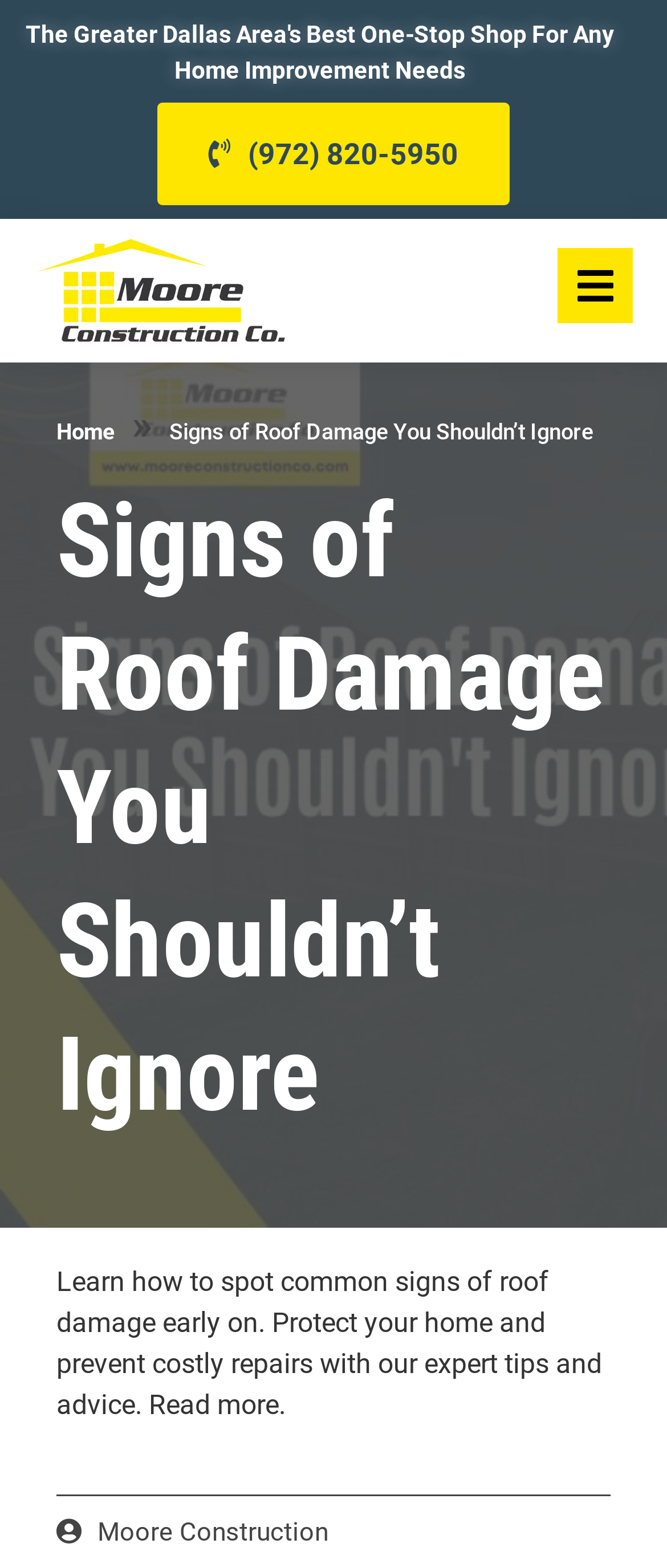Extract the main title from the webpage.

Signs of Roof Damage You Shouldn’t Ignore